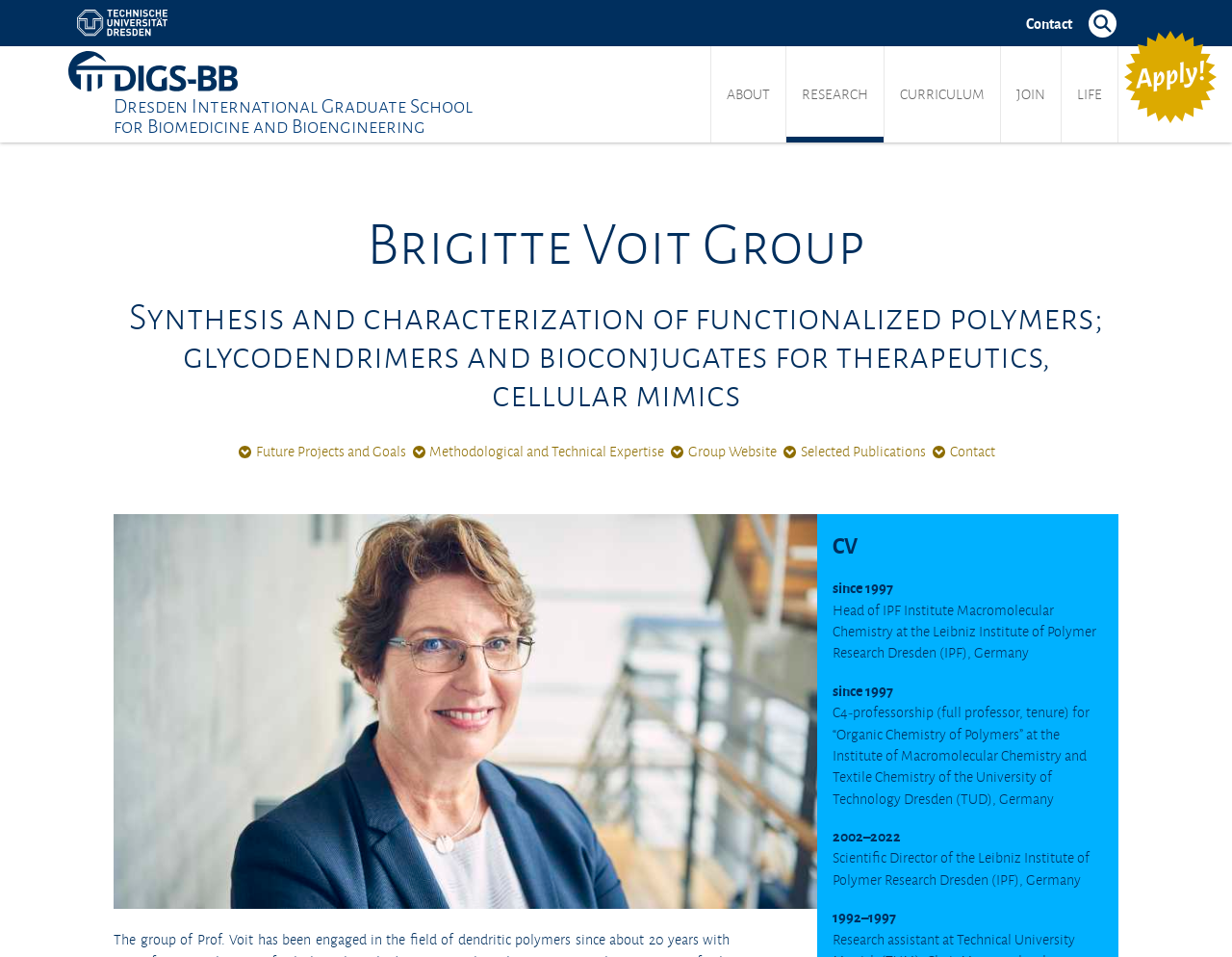What is the duration of Brigitte Voit's tenure as Scientific Director of the Leibniz Institute of Polymer Research Dresden?
Please give a detailed and thorough answer to the question, covering all relevant points.

The duration of Brigitte Voit's tenure as Scientific Director of the Leibniz Institute of Polymer Research Dresden can be found in the text '2002–2022' which is part of her CV, indicating the years she held this position.